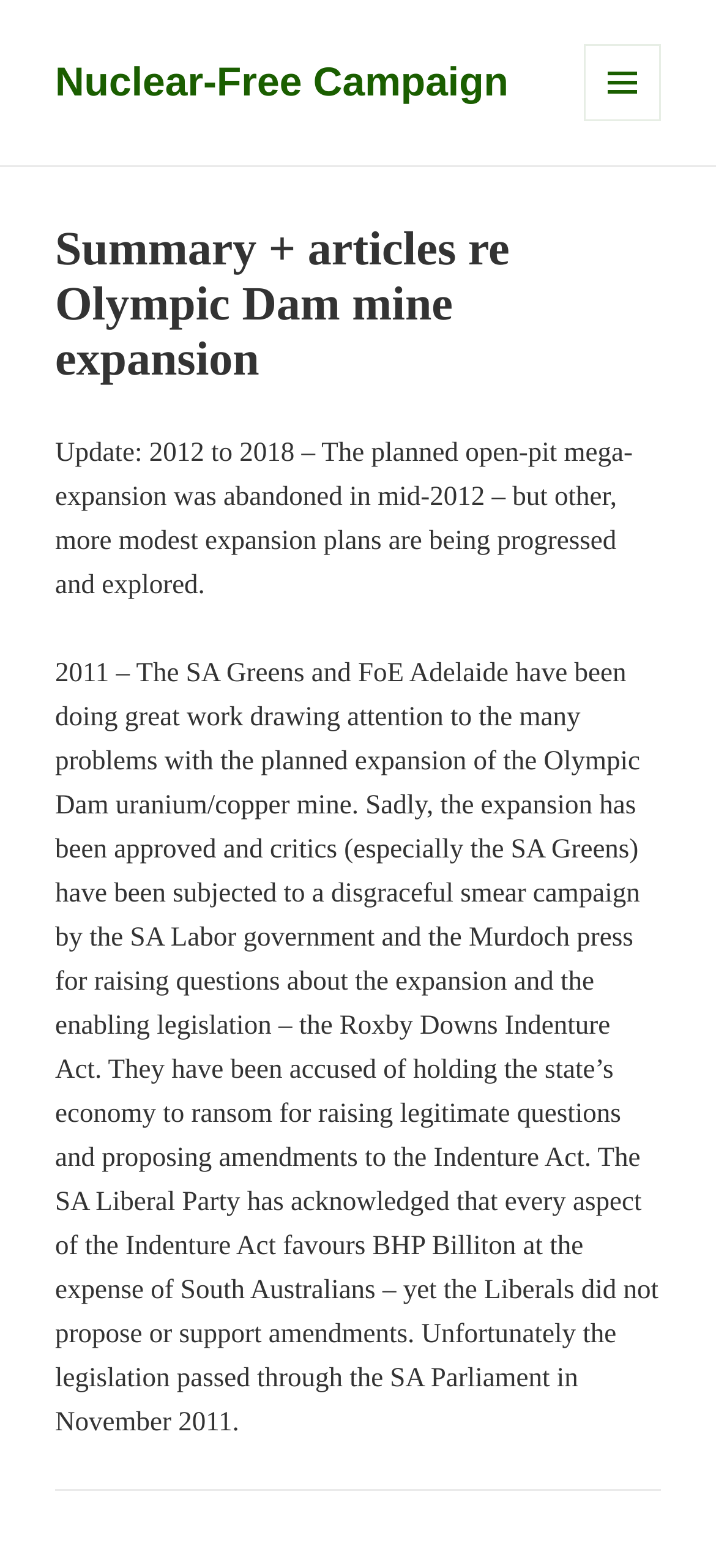What is the orientation of the separator?
Answer the question with just one word or phrase using the image.

Horizontal